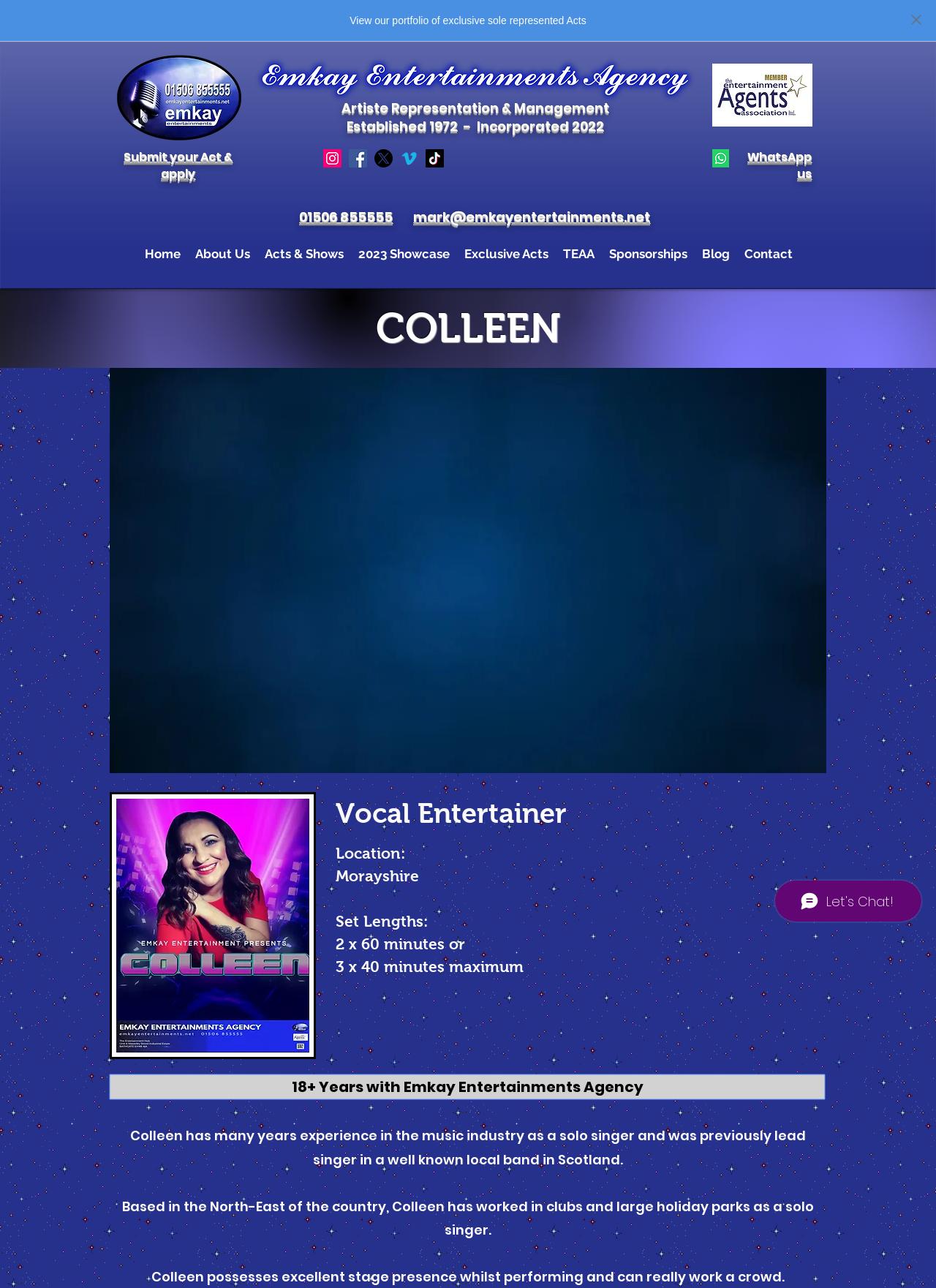Carefully examine the image and provide an in-depth answer to the question: What is the type of acts and shows available?

I found the answer by looking at the navigation menu, which has a link that says 'Exclusive Acts'. This implies that the type of acts and shows available are exclusive acts.